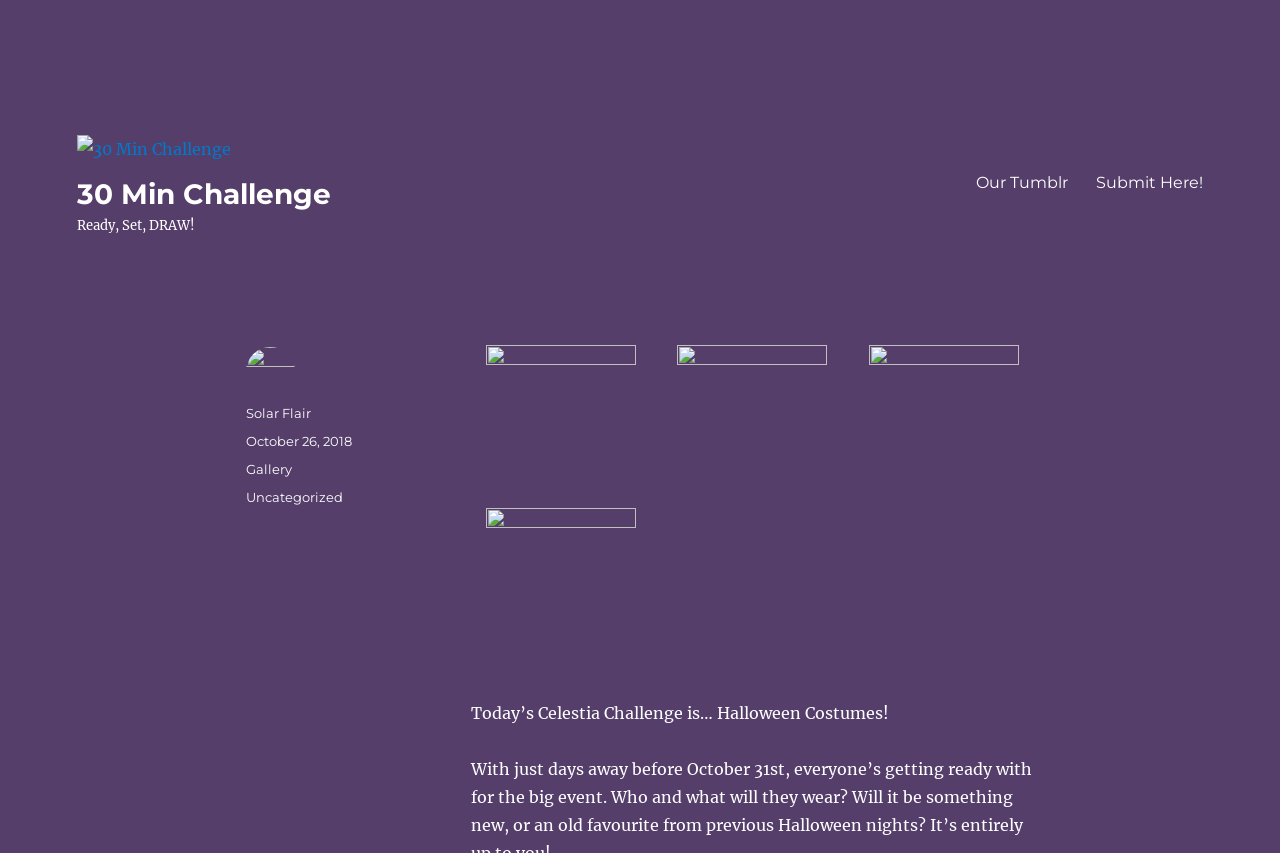Given the description Gallery, predict the bounding box coordinates of the UI element. Ensure the coordinates are in the format (top-left x, top-left y, bottom-right x, bottom-right y) and all values are between 0 and 1.

[0.192, 0.54, 0.228, 0.559]